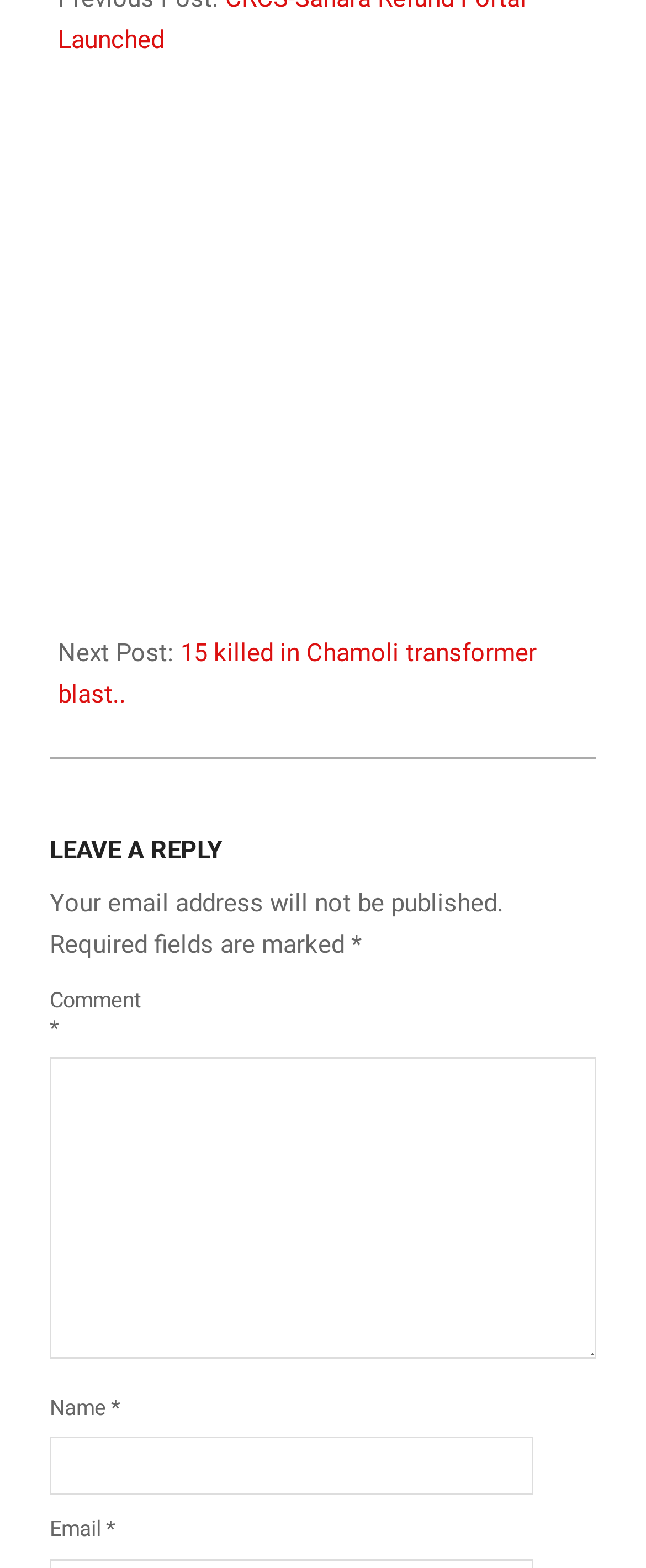What is the topic of the previous post?
Provide a fully detailed and comprehensive answer to the question.

Based on the link '15 killed in Chamoli transformer blast..' with the label 'Next Post:', it can be inferred that the previous post is about a transformer blast that resulted in 15 deaths in Chamoli.